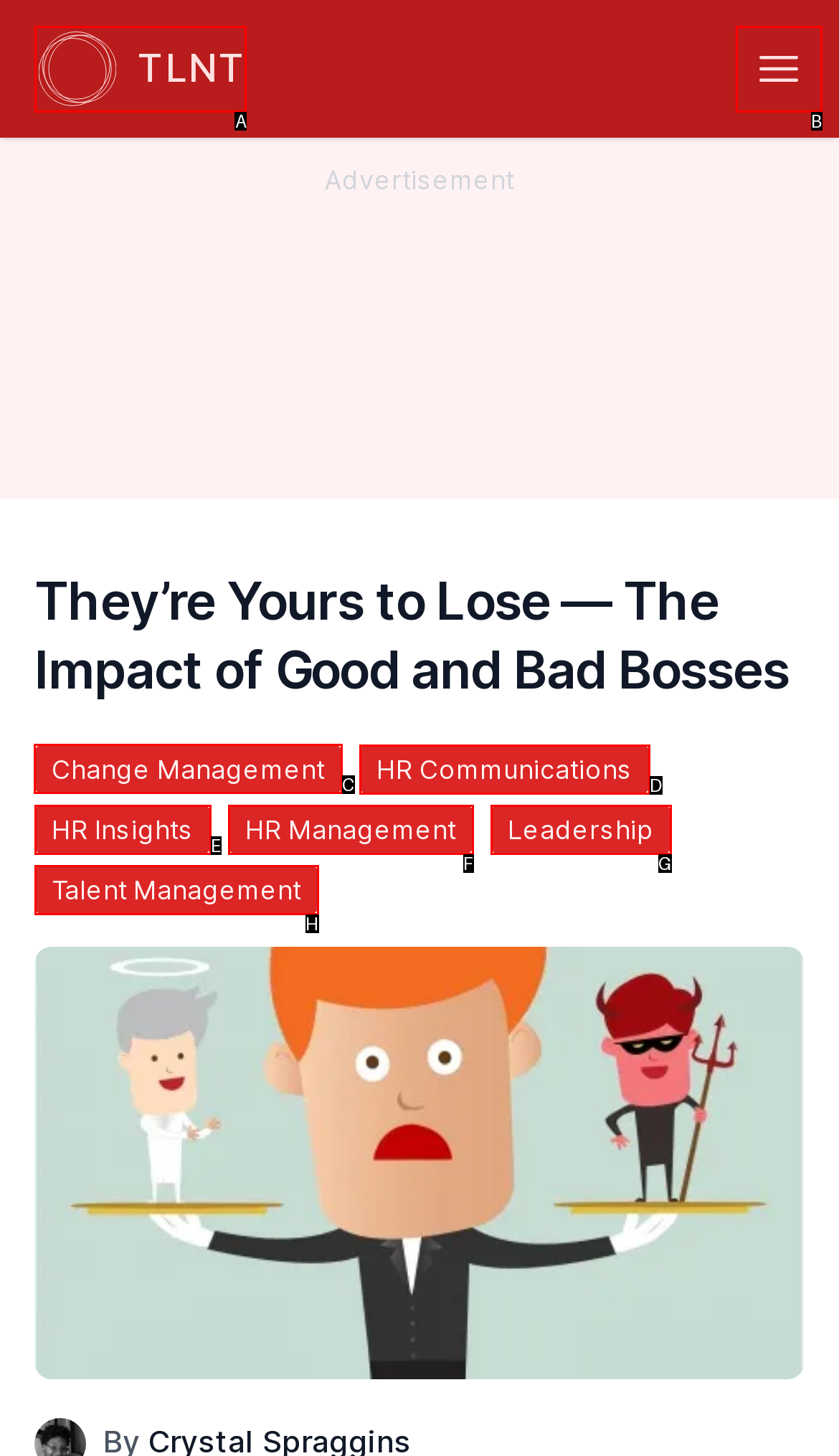Given the instruction: Read the article about Change Management, which HTML element should you click on?
Answer with the letter that corresponds to the correct option from the choices available.

C